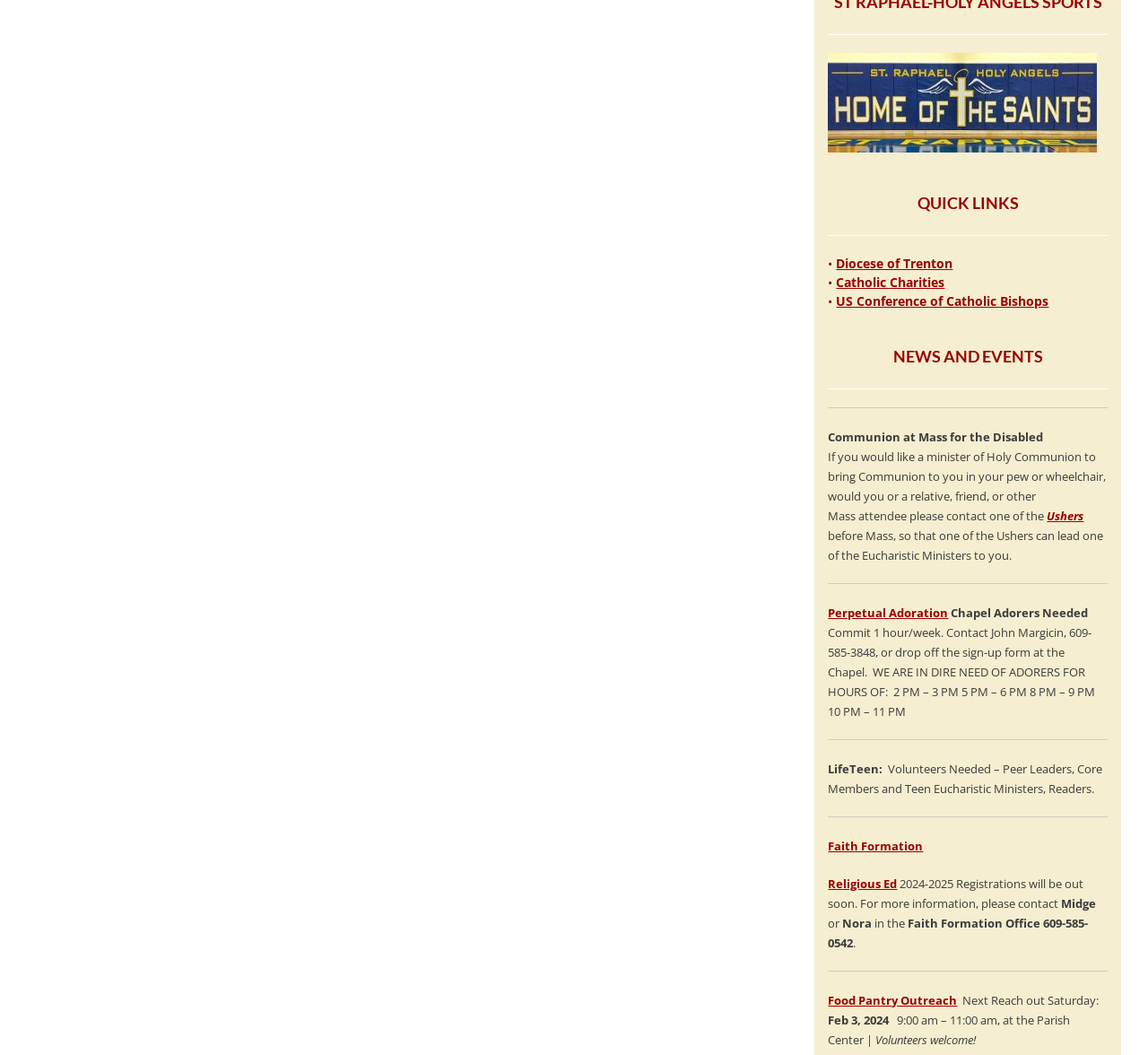Pinpoint the bounding box coordinates of the area that should be clicked to complete the following instruction: "Click on the 'Luteolin : The Major Potential Benefits And Side Effects' link". The coordinates must be given as four float numbers between 0 and 1, i.e., [left, top, right, bottom].

None